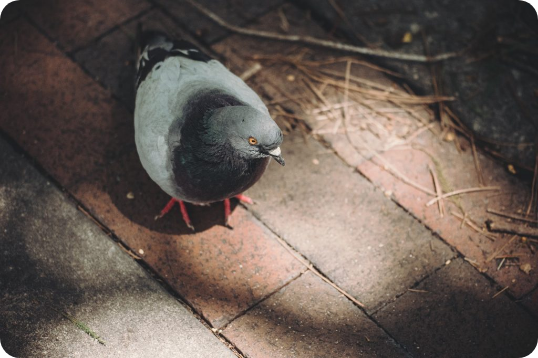What is the color of the pigeon's eye?
From the image, provide a succinct answer in one word or a short phrase.

Orange